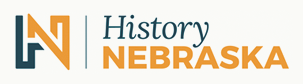What font style is 'History' displayed in?
Based on the image content, provide your answer in one word or a short phrase.

Sophisticated serif